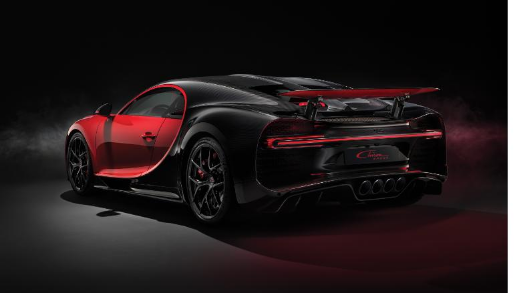What material is used to enhance the car's lightweight construction?
Answer the question in a detailed and comprehensive manner.

According to the caption, the Bugatti Chiron Sport leverages advanced materials like carbon fiber to enhance speed and agility, which is a key factor in its high-performance capabilities.